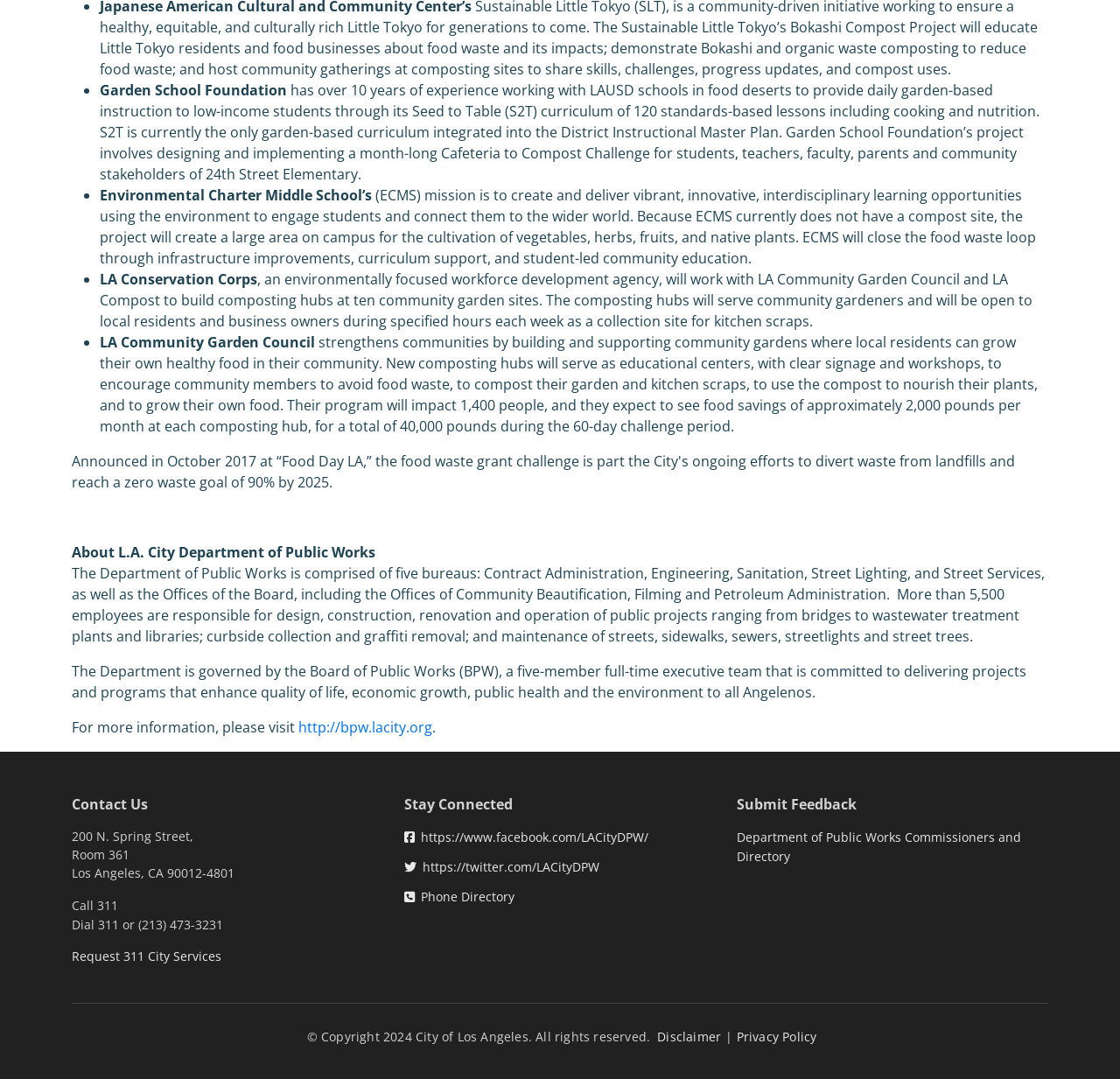How many people will be impacted by the program of LA Community Garden Council?
Provide a one-word or short-phrase answer based on the image.

1,400